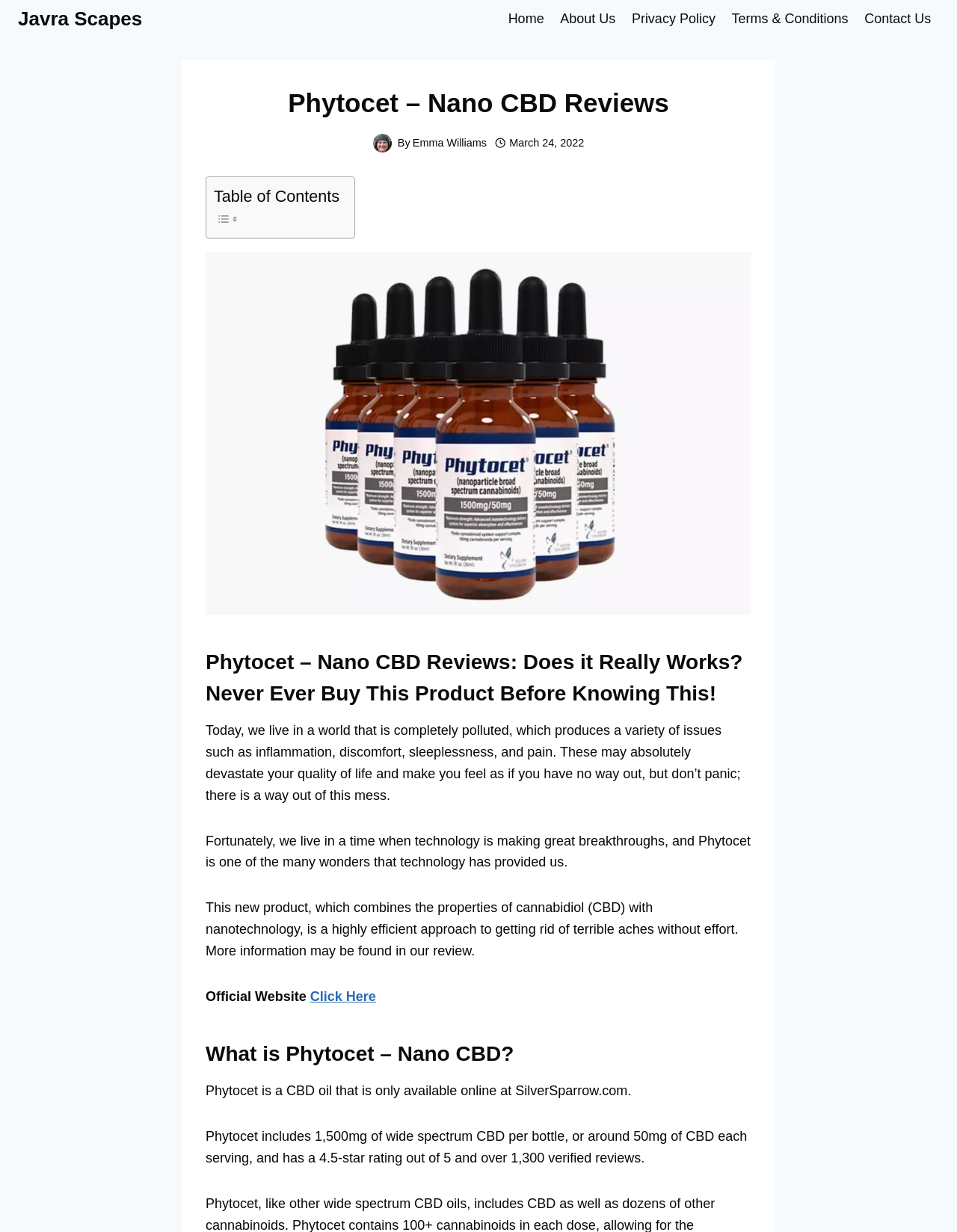Identify the bounding box coordinates of the region that should be clicked to execute the following instruction: "View the About Us page".

[0.577, 0.0, 0.652, 0.031]